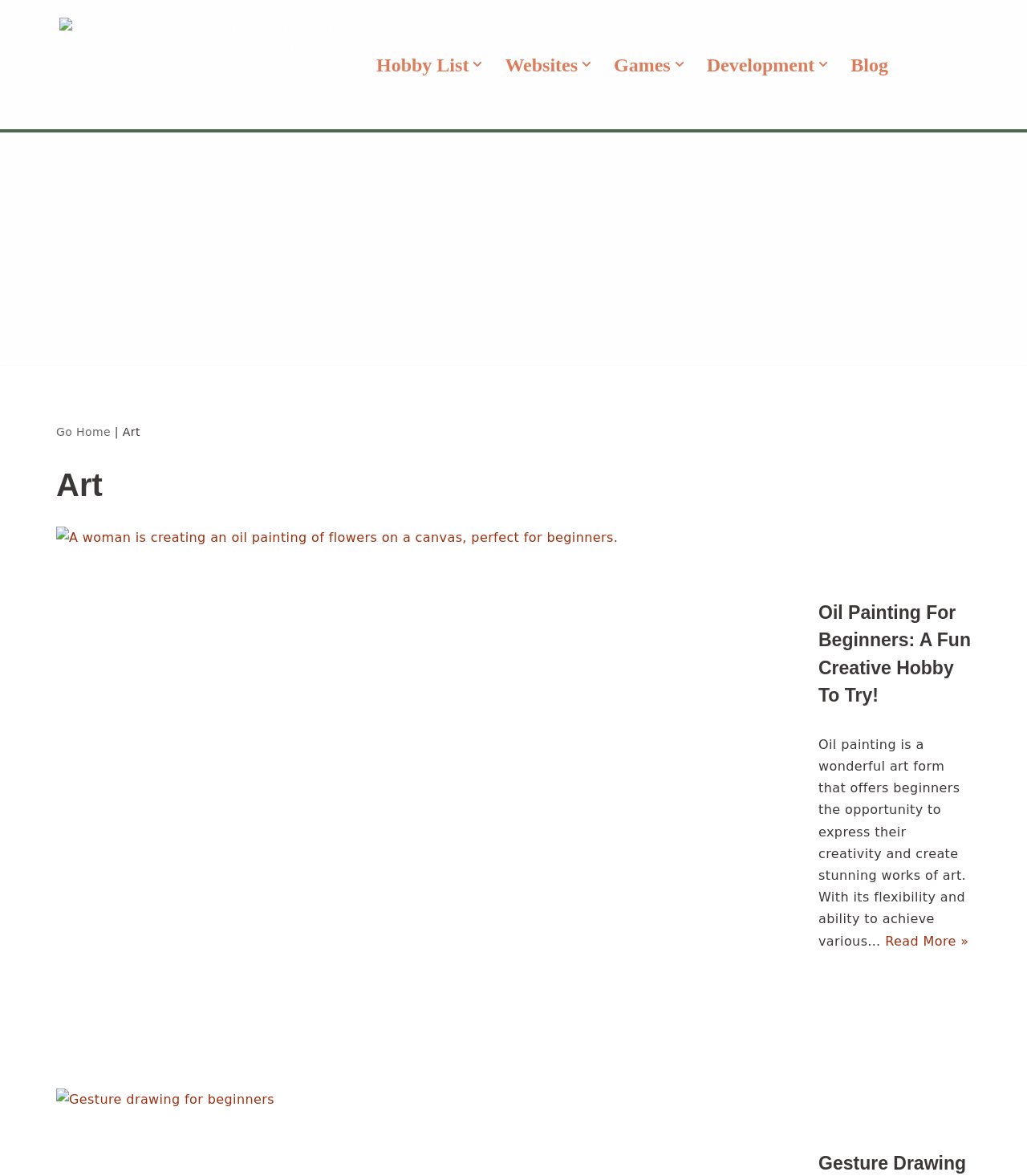Please locate the clickable area by providing the bounding box coordinates to follow this instruction: "Click the 'Read More » Oil painting for Beginners' link".

[0.862, 0.794, 0.943, 0.807]